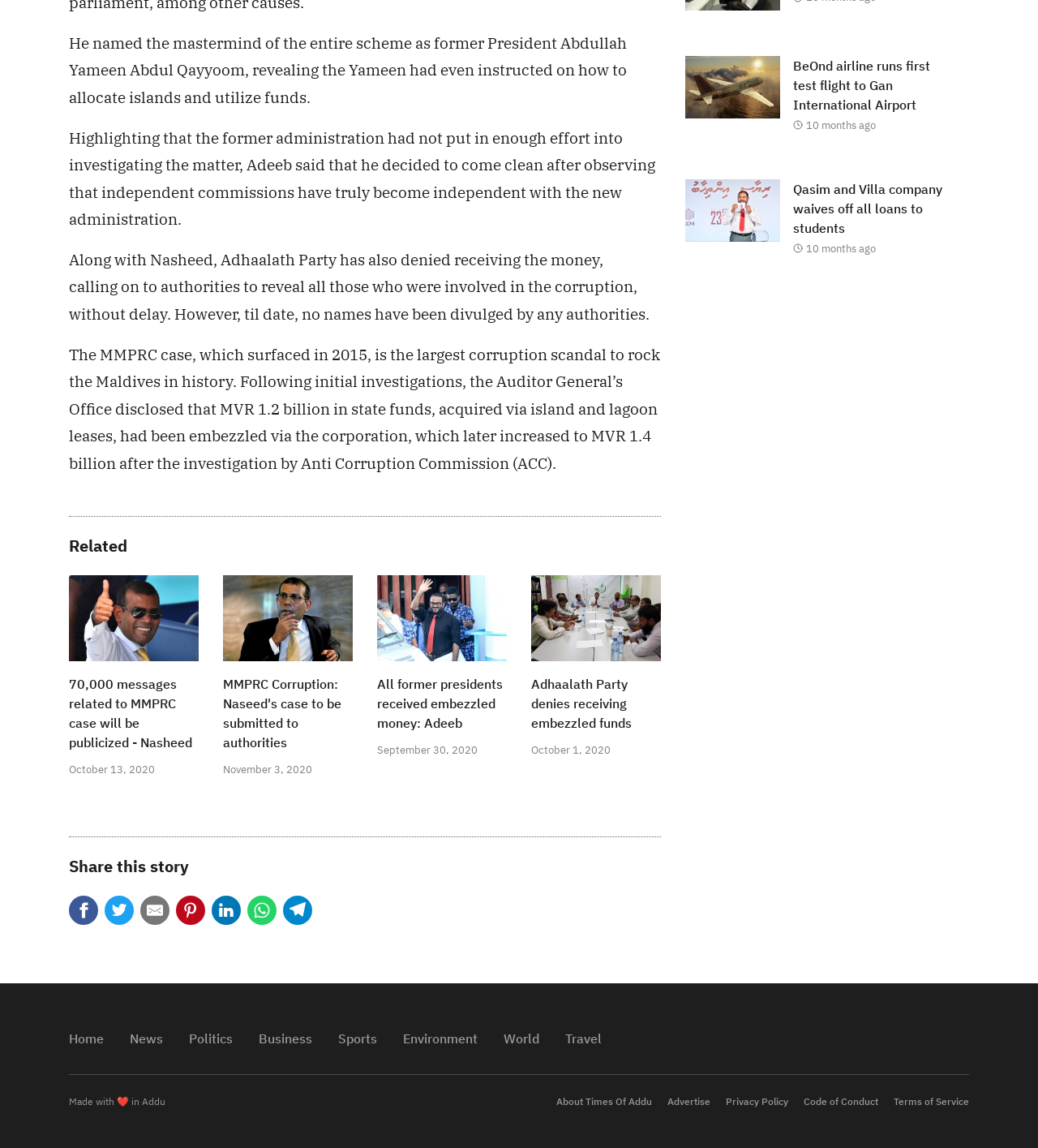Using the given description, provide the bounding box coordinates formatted as (top-left x, top-left y, bottom-right x, bottom-right y), with all values being floating point numbers between 0 and 1. Description: About Times Of Addu

[0.536, 0.954, 0.628, 0.965]